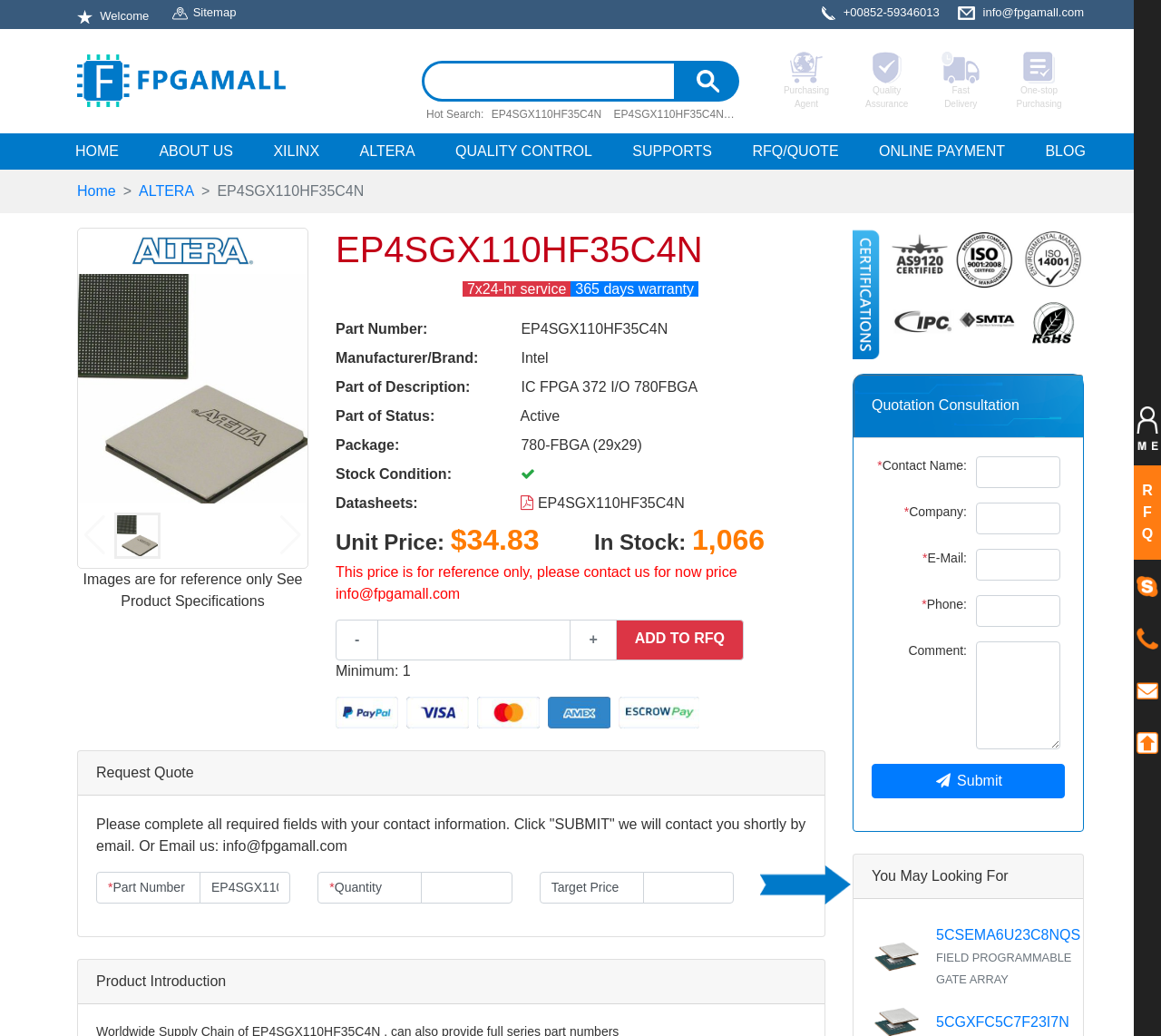Can you specify the bounding box coordinates for the region that should be clicked to fulfill this instruction: "Contact us".

[0.847, 0.005, 0.934, 0.018]